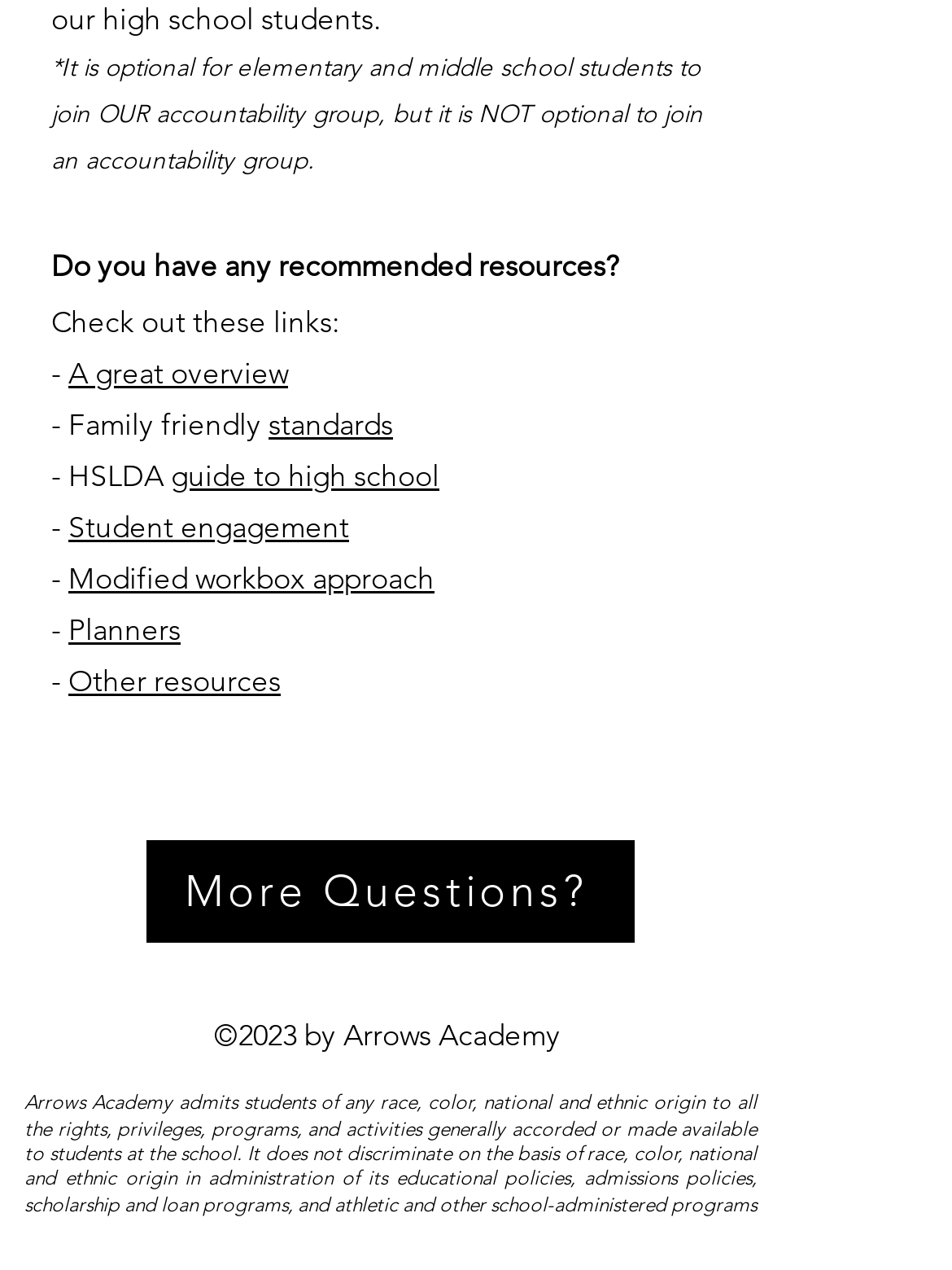What is the name of the organization behind this webpage?
Please provide a detailed and thorough answer to the question.

The copyright notice at the bottom of the webpage mentions '©2023 by Arrows Academy', indicating that Arrows Academy is the organization responsible for the webpage.